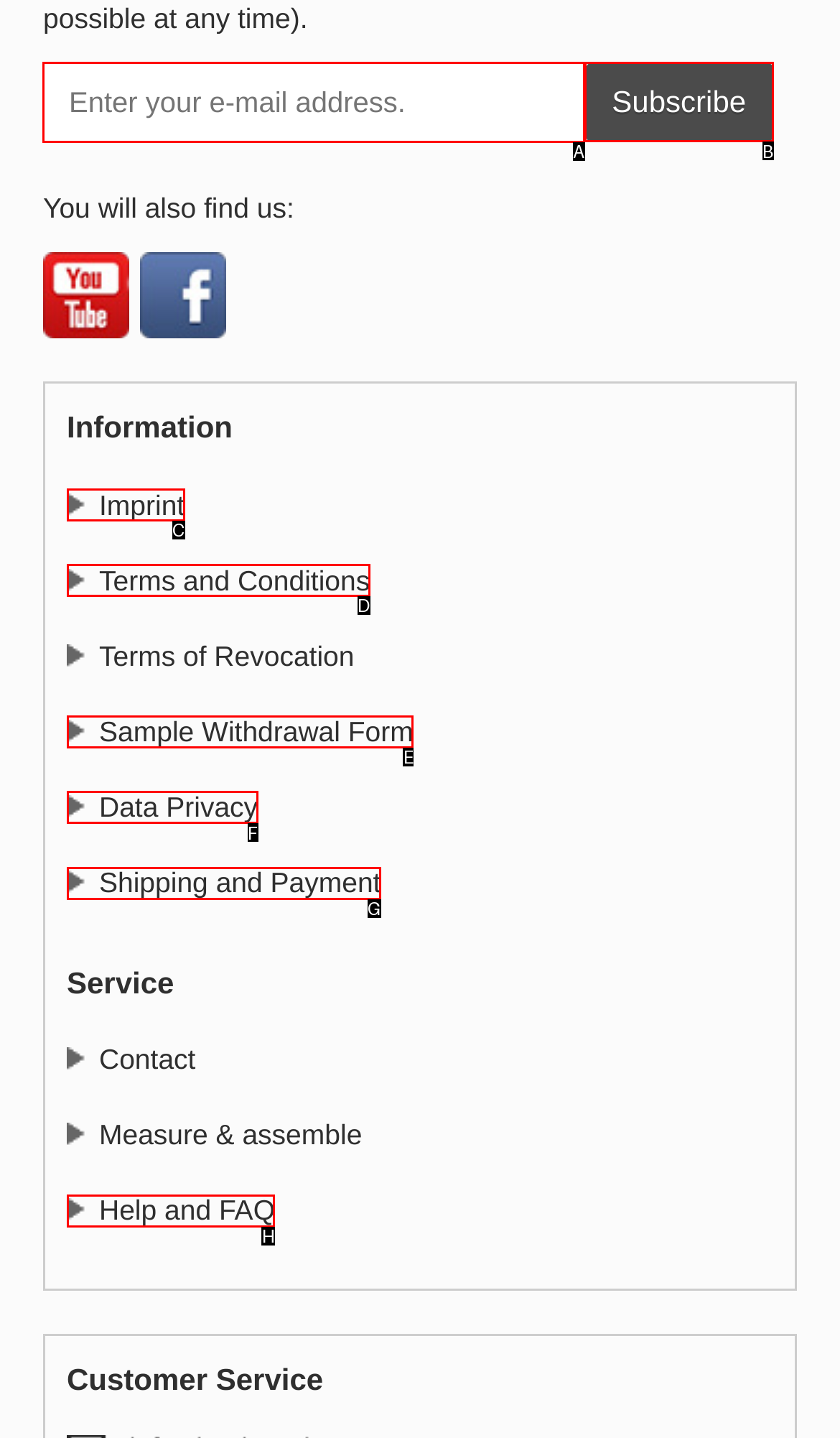Determine the letter of the element you should click to carry out the task: Enter your email address
Answer with the letter from the given choices.

A